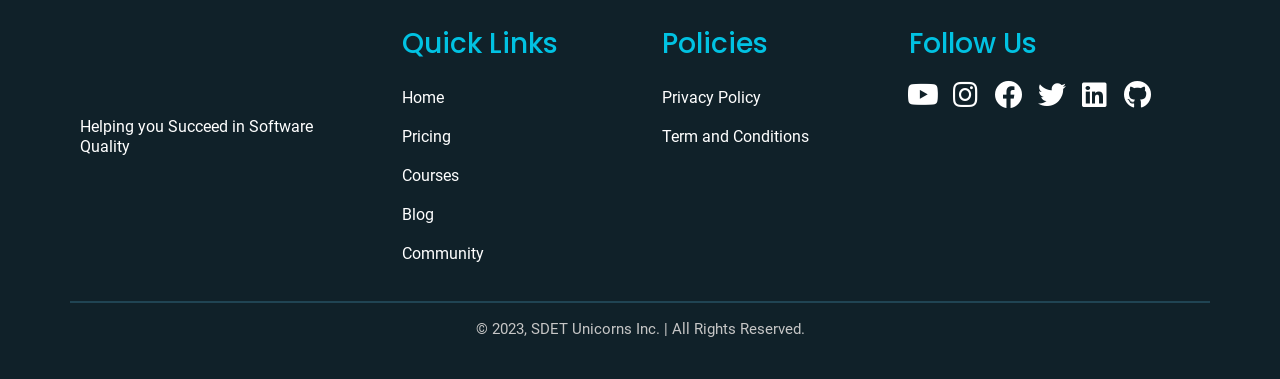Please find the bounding box coordinates of the element that needs to be clicked to perform the following instruction: "Read the Privacy Policy". The bounding box coordinates should be four float numbers between 0 and 1, represented as [left, top, right, bottom].

[0.517, 0.212, 0.694, 0.302]